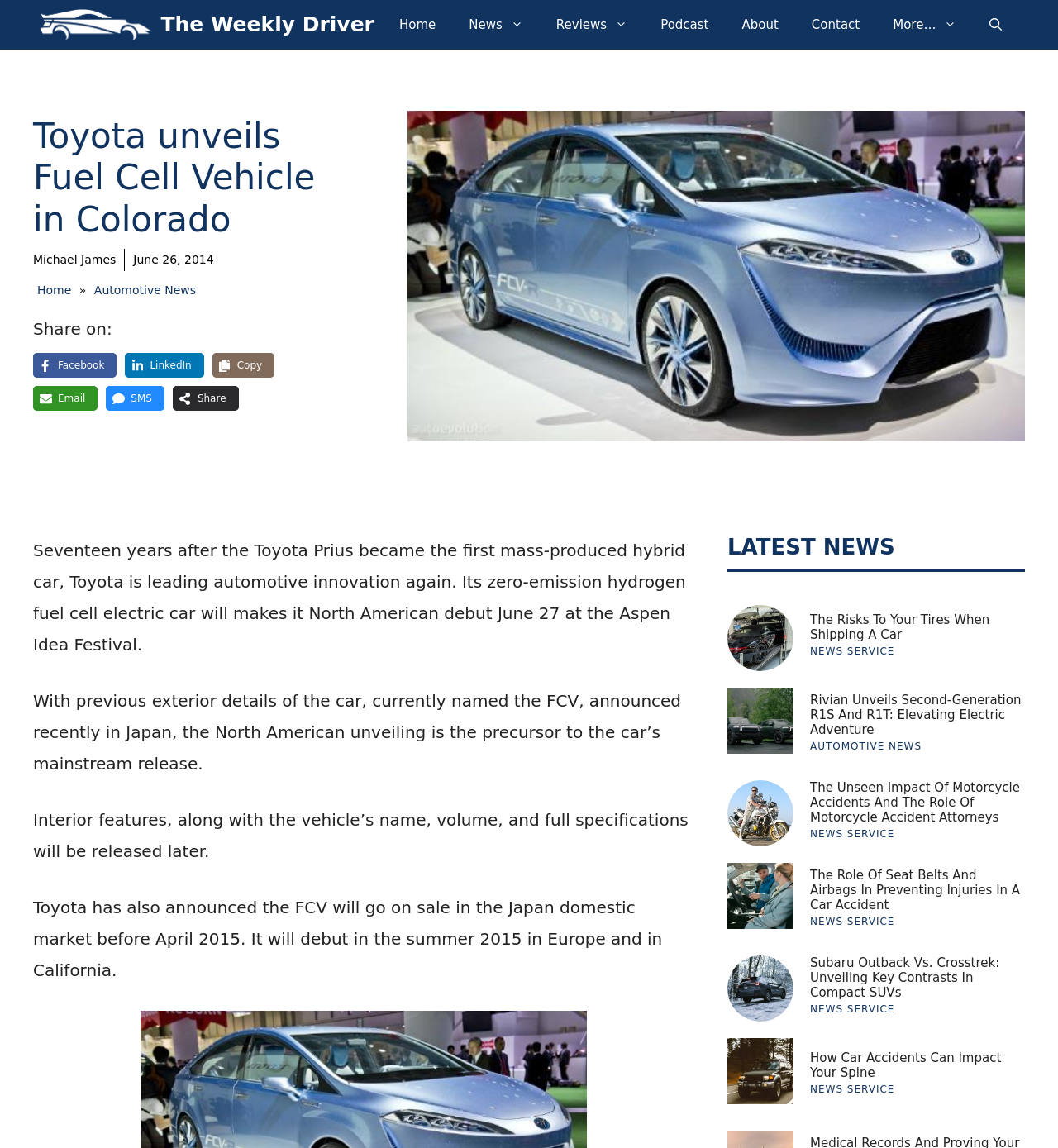What is the name of the author of this article?
Could you answer the question with a detailed and thorough explanation?

The author's name is mentioned in the link 'Michael James' which is located below the main heading 'Toyota unveils Fuel Cell Vehicle in Colorado'.